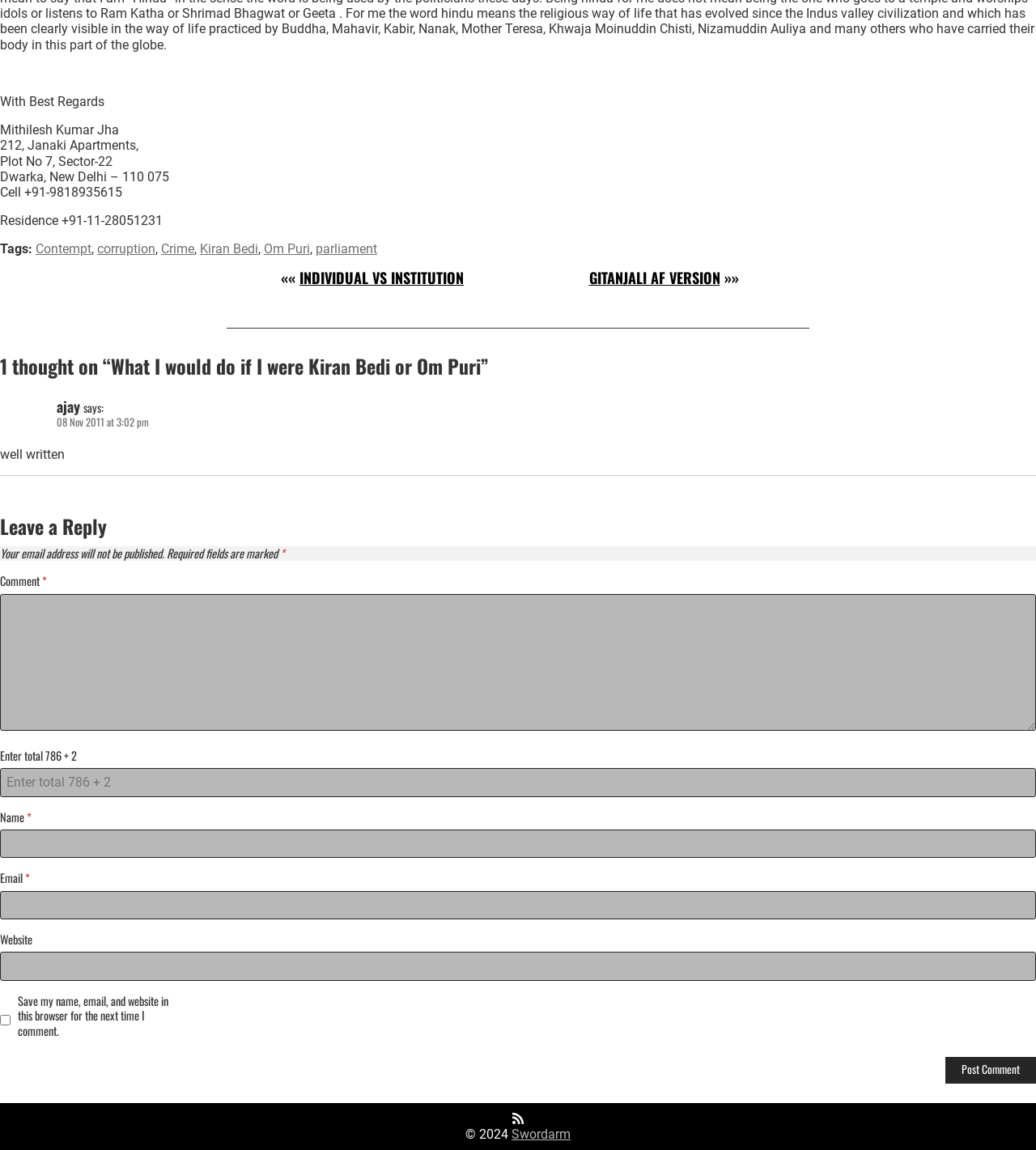Identify the bounding box of the HTML element described as: "parent_node: Email * aria-describedby="email-notes" name="email"".

[0.0, 0.775, 1.0, 0.799]